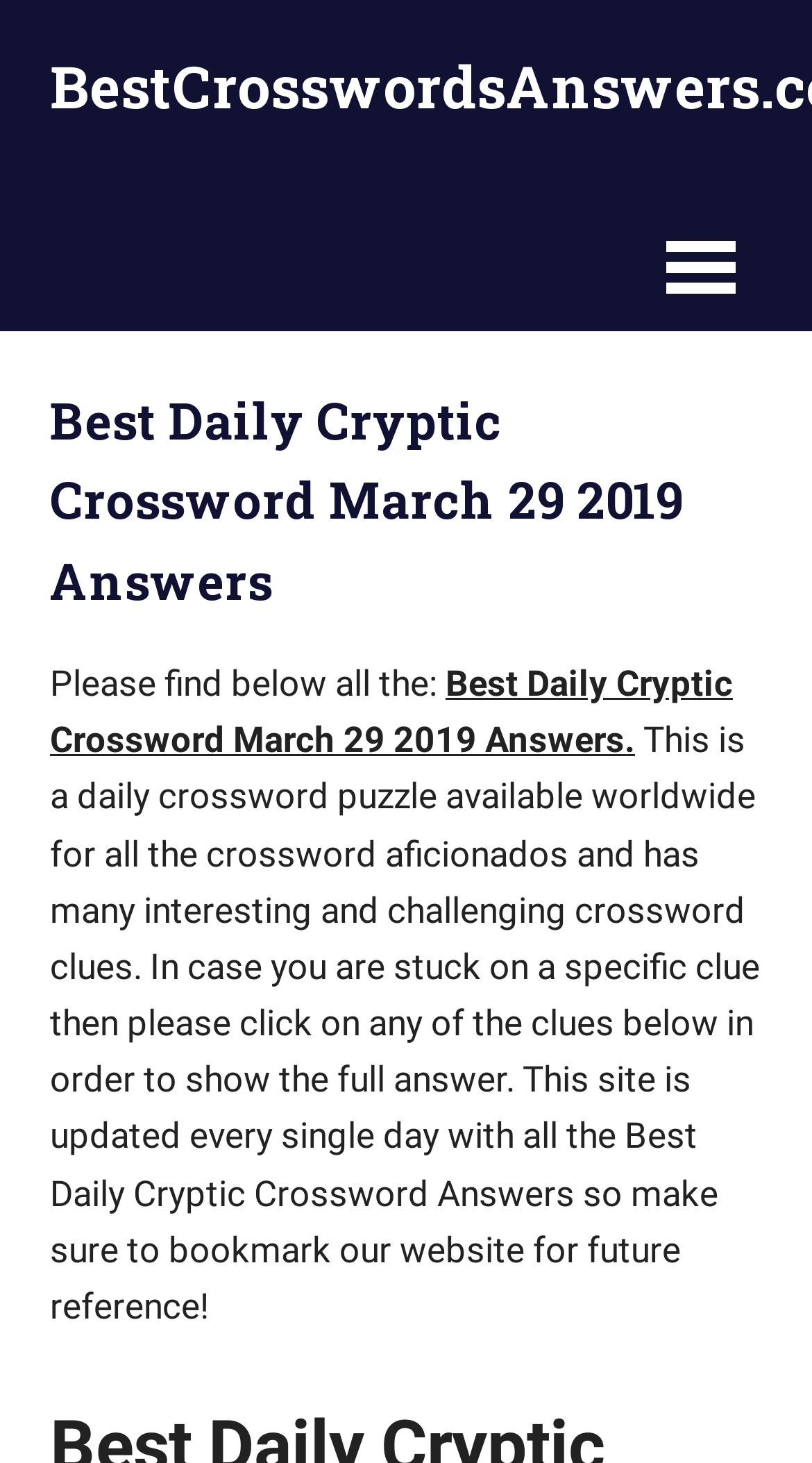Identify the main heading from the webpage and provide its text content.

Best Daily Cryptic Crossword March 29 2019 Answers